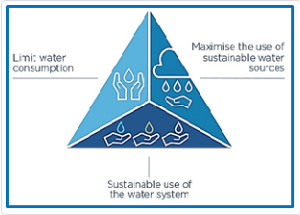What is the context of CSCI's commitment to addressing water challenges?
Answer with a single word or phrase by referring to the visual content.

India's critical water challenges